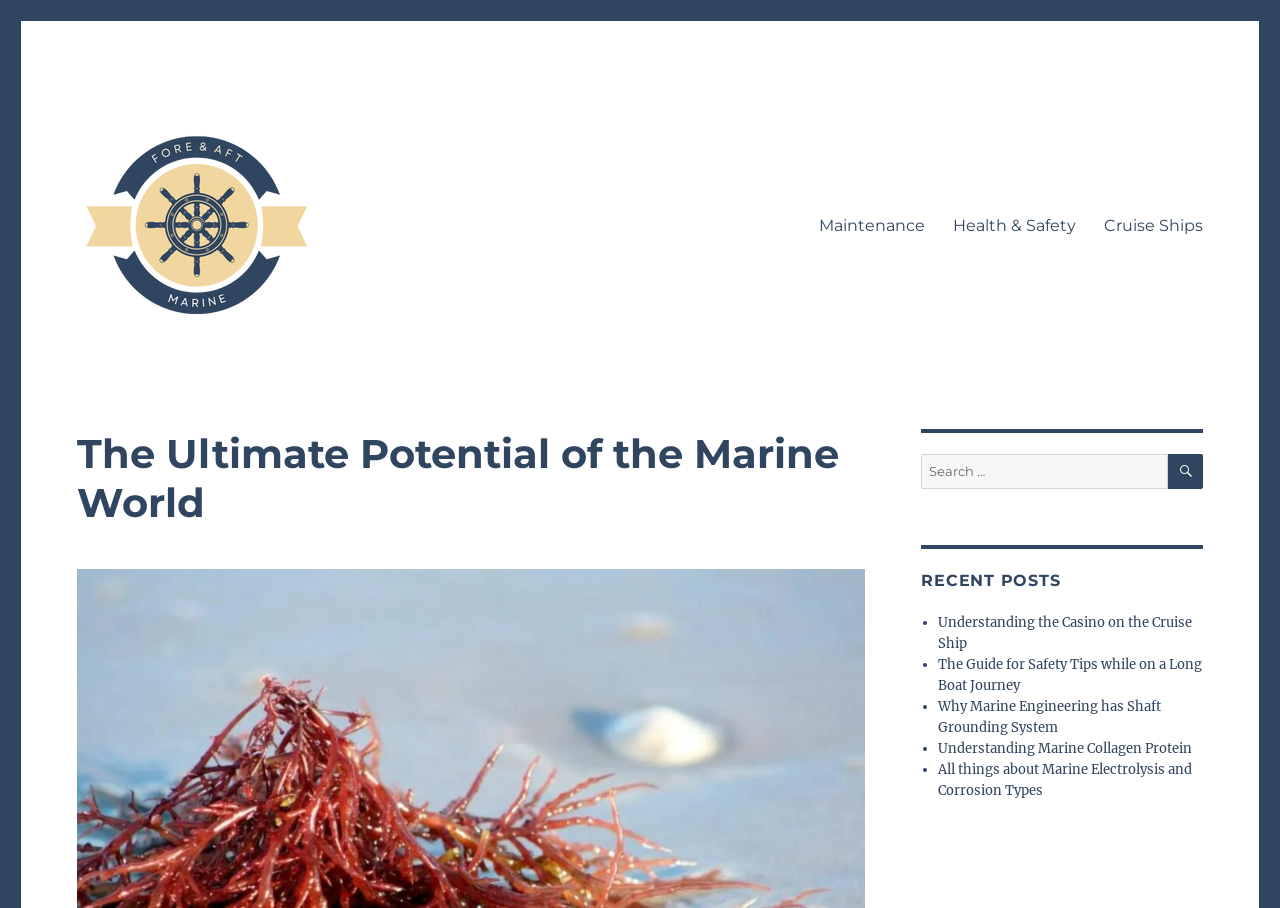Return the bounding box coordinates of the UI element that corresponds to this description: "Understanding Marine Collagen Protein". The coordinates must be given as four float numbers in the range of 0 and 1, [left, top, right, bottom].

[0.733, 0.815, 0.931, 0.834]